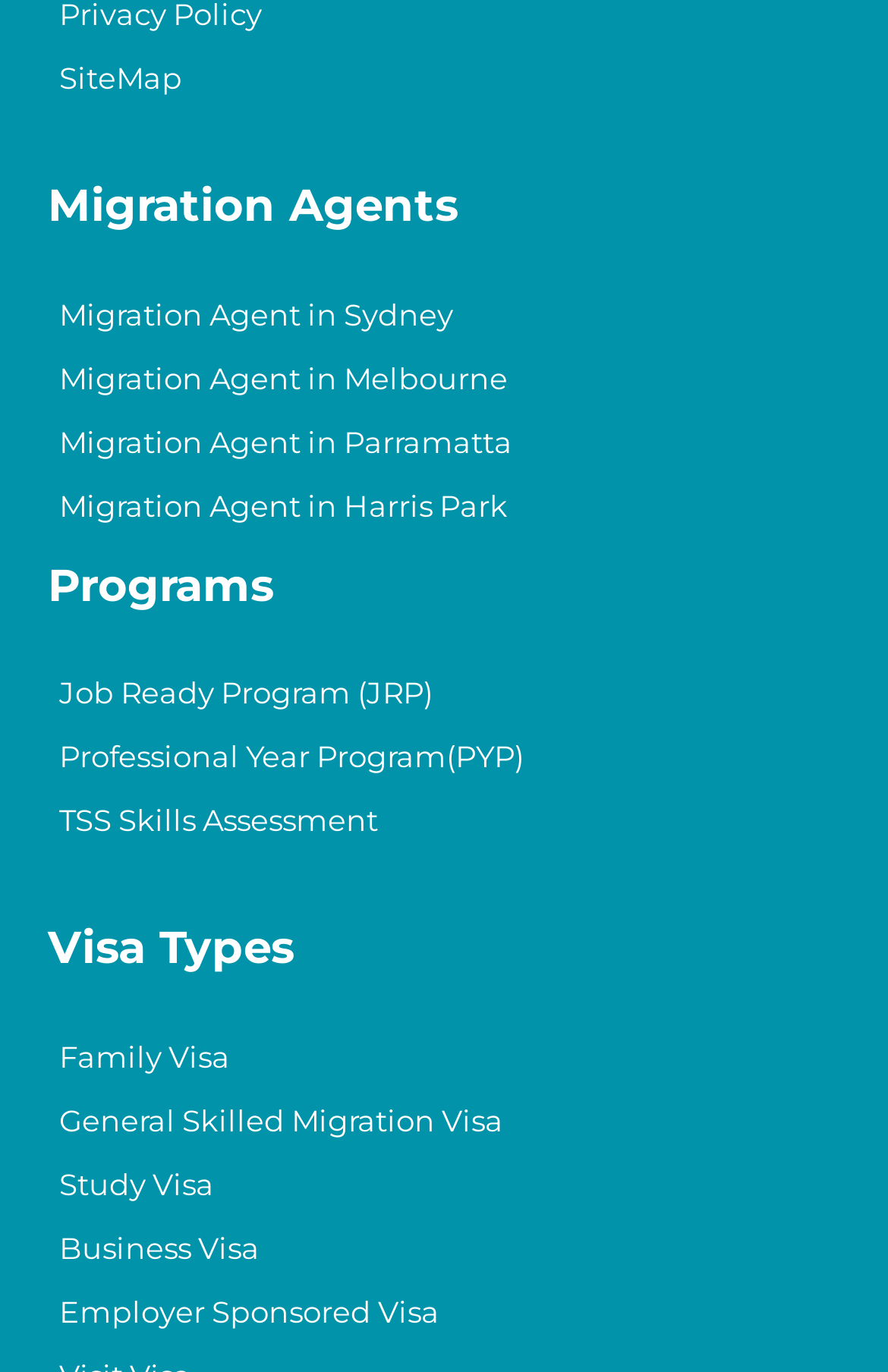Determine the bounding box coordinates of the clickable region to follow the instruction: "Learn about Family Visa".

[0.067, 0.756, 0.259, 0.782]